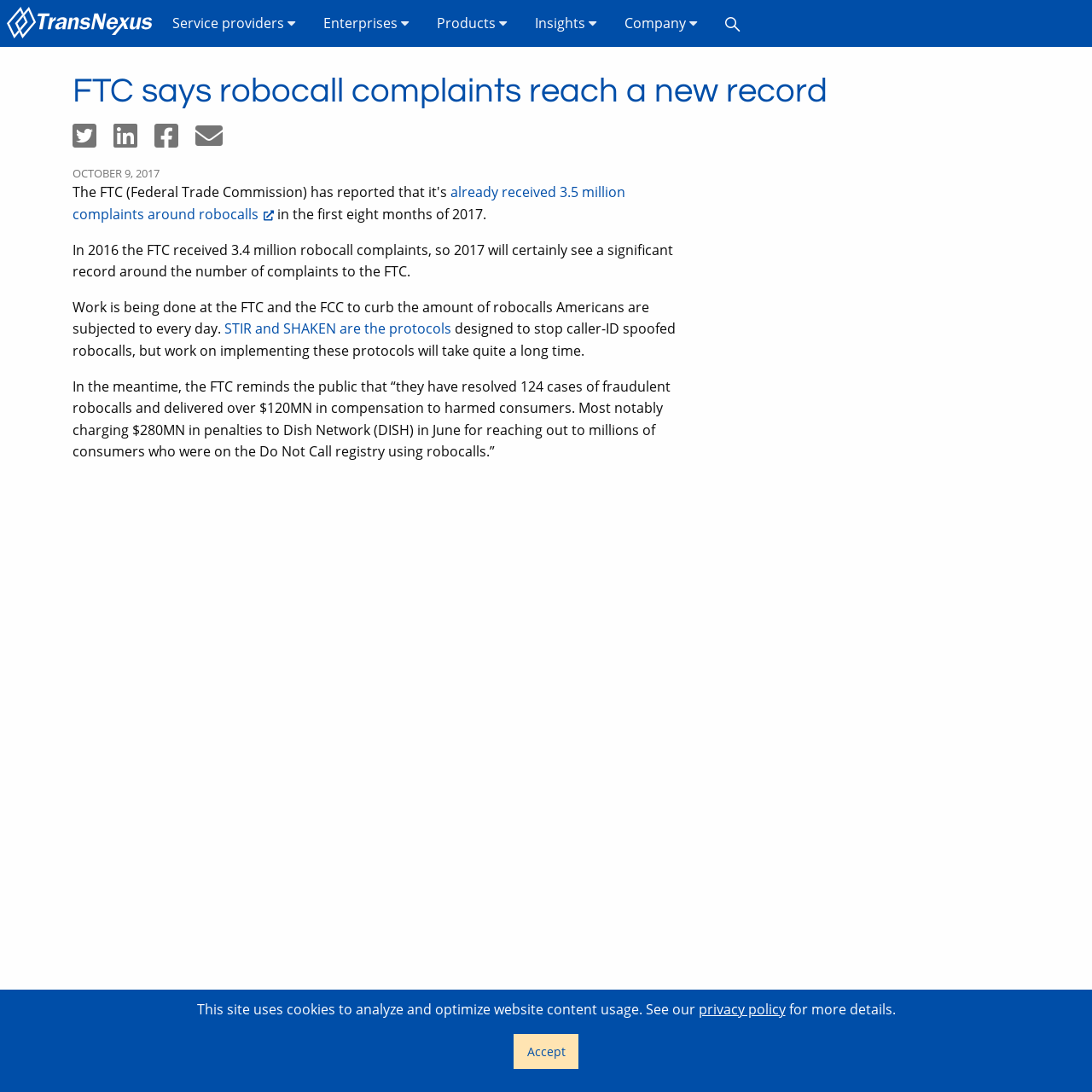What is the phone number to contact TransNexus from the U.S.?
Using the image, provide a concise answer in one word or a short phrase.

+1 (855) 4SHAKEN